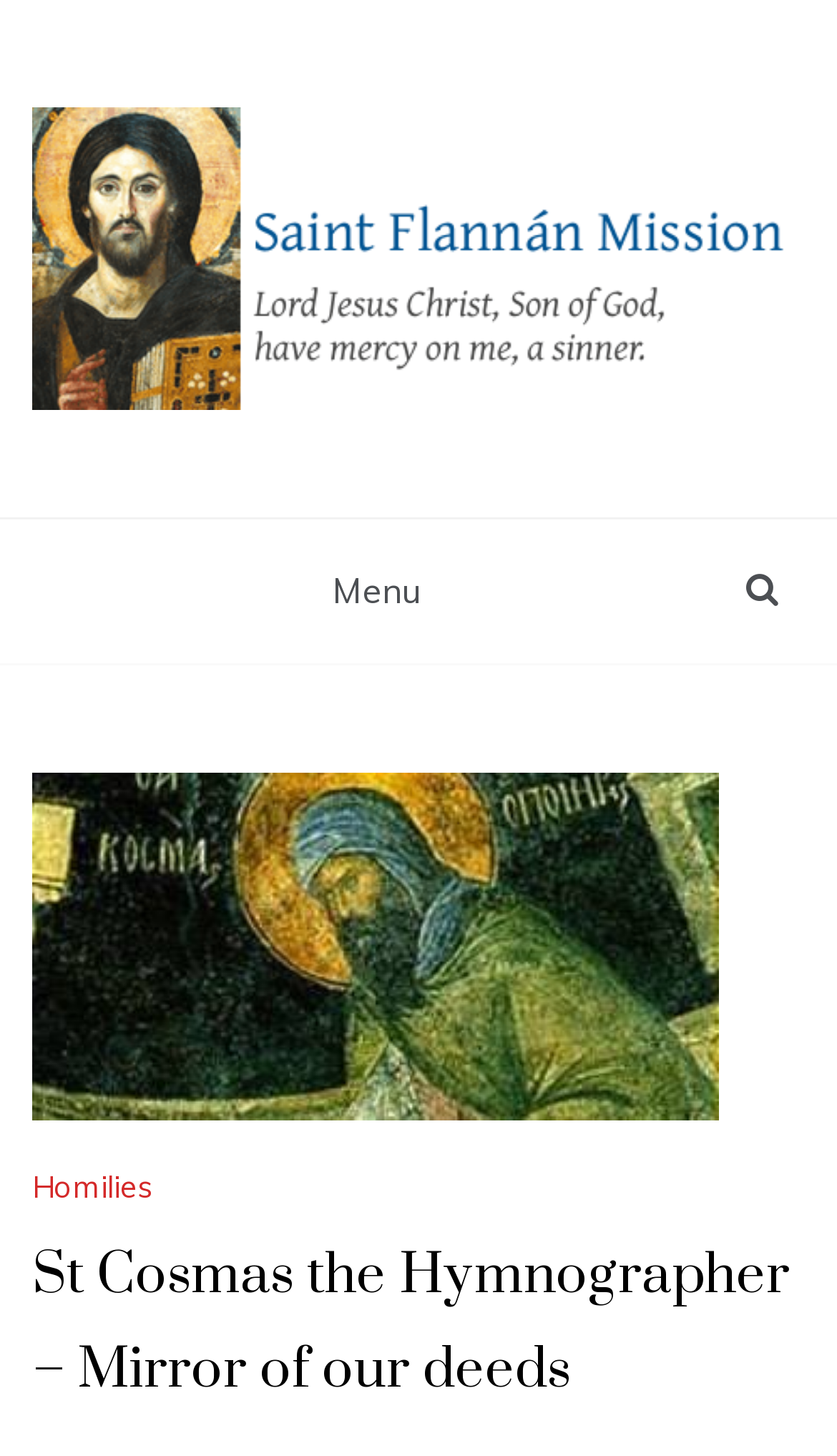Identify the main title of the webpage and generate its text content.

Saint Flannán Mission